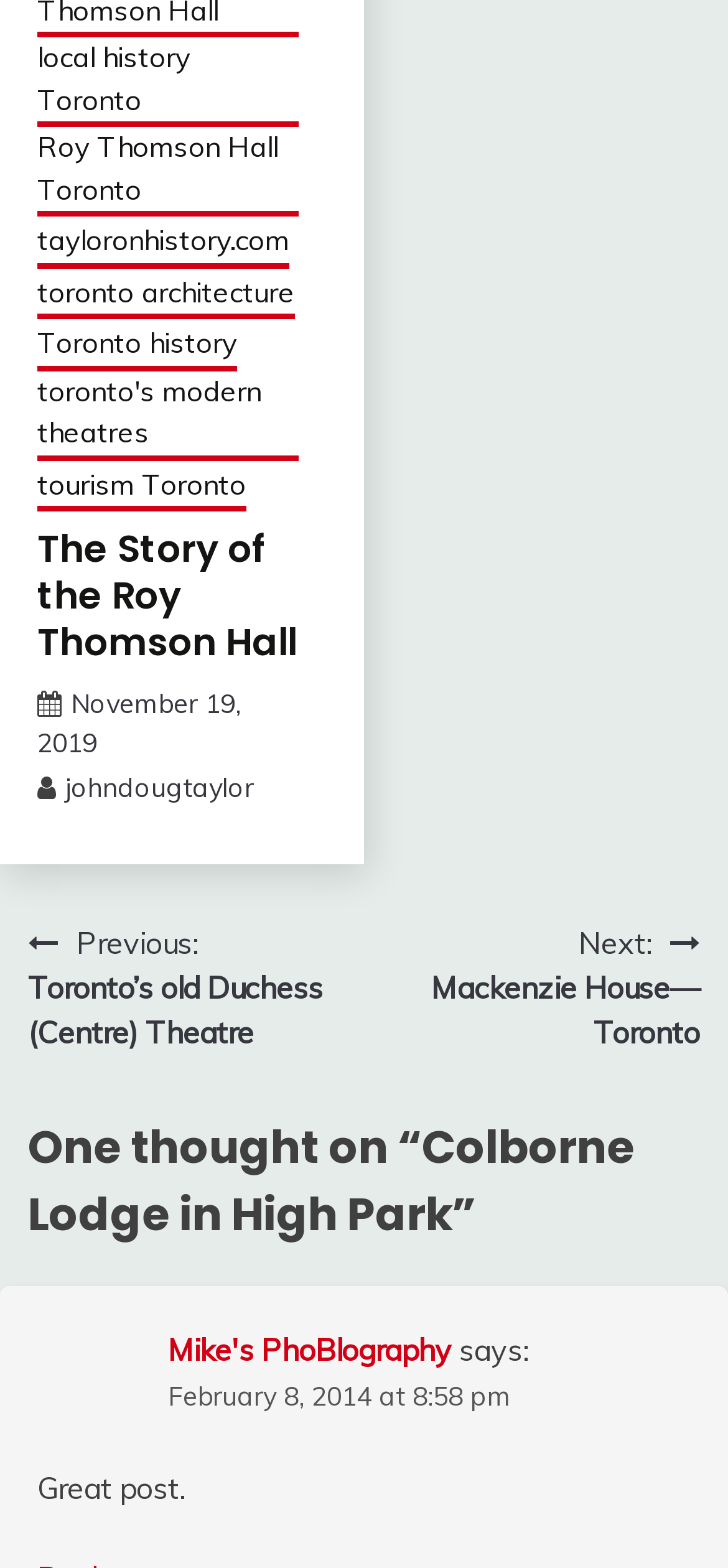Please locate the bounding box coordinates for the element that should be clicked to achieve the following instruction: "go to previous post". Ensure the coordinates are given as four float numbers between 0 and 1, i.e., [left, top, right, bottom].

[0.038, 0.587, 0.5, 0.673]